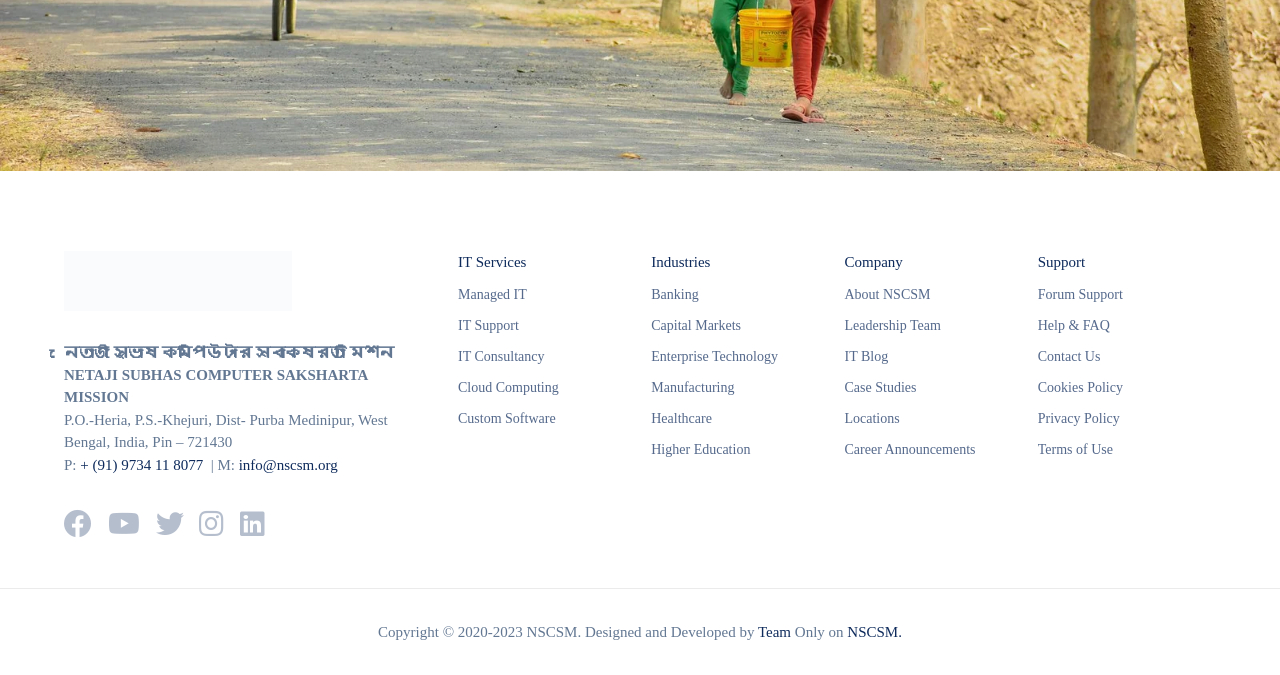Kindly determine the bounding box coordinates for the area that needs to be clicked to execute this instruction: "Email to info@nscsm.org".

[0.186, 0.676, 0.264, 0.7]